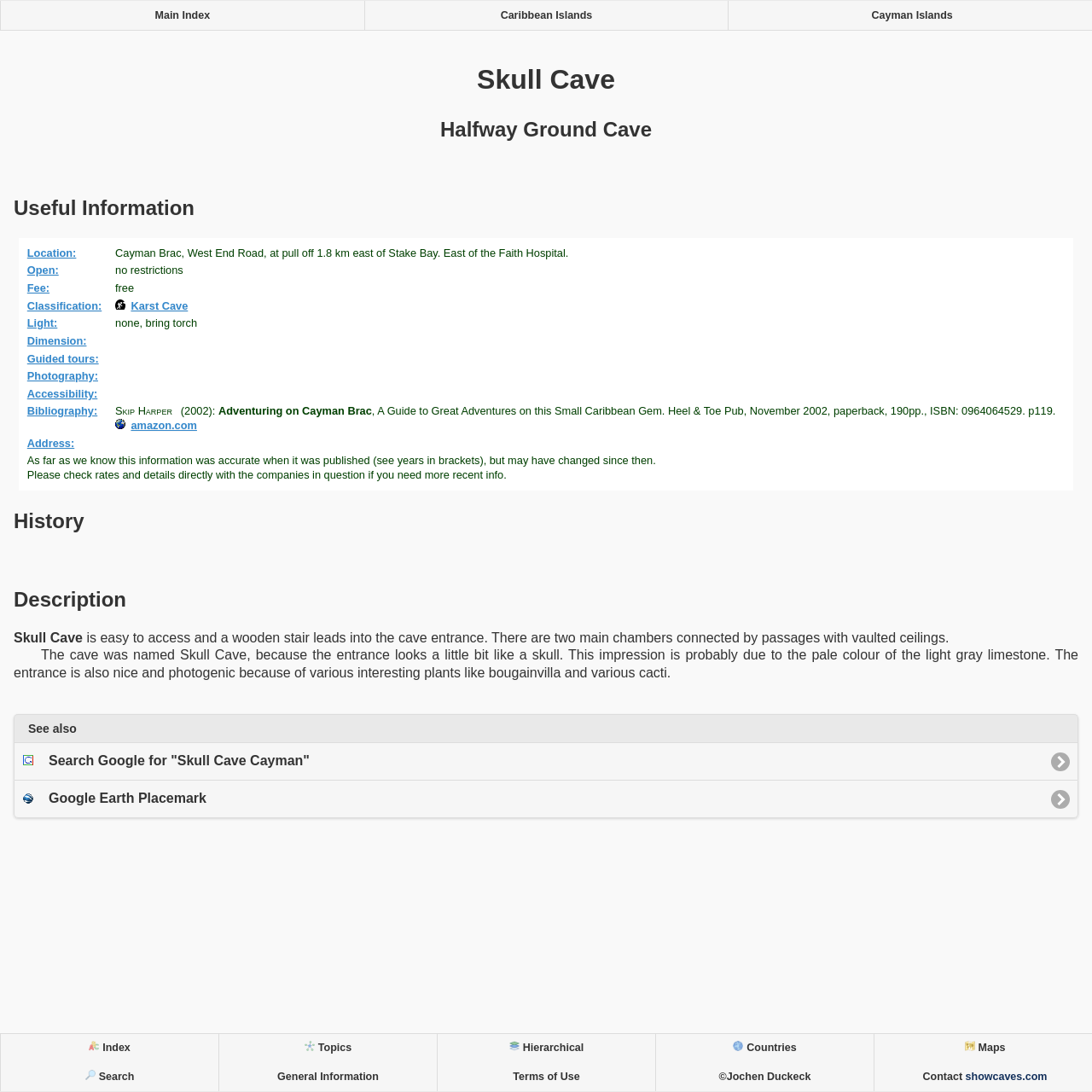Give a succinct answer to this question in a single word or phrase: 
What is the location of Skull Cave?

Cayman Brac, West End Road